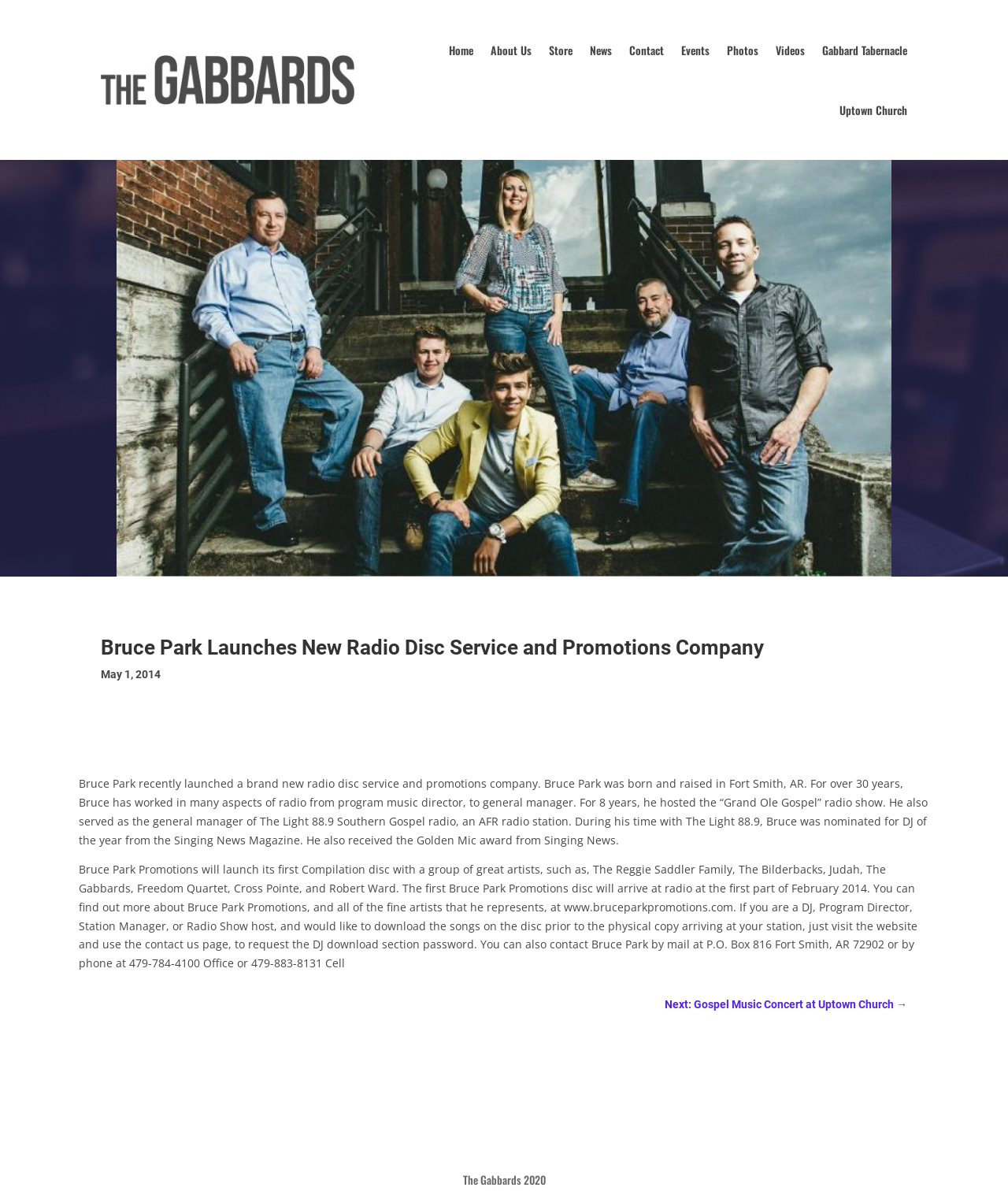Locate the UI element described by Contact in the provided webpage screenshot. Return the bounding box coordinates in the format (top-left x, top-left y, bottom-right x, bottom-right y), ensuring all values are between 0 and 1.

[0.409, 0.954, 0.444, 0.968]